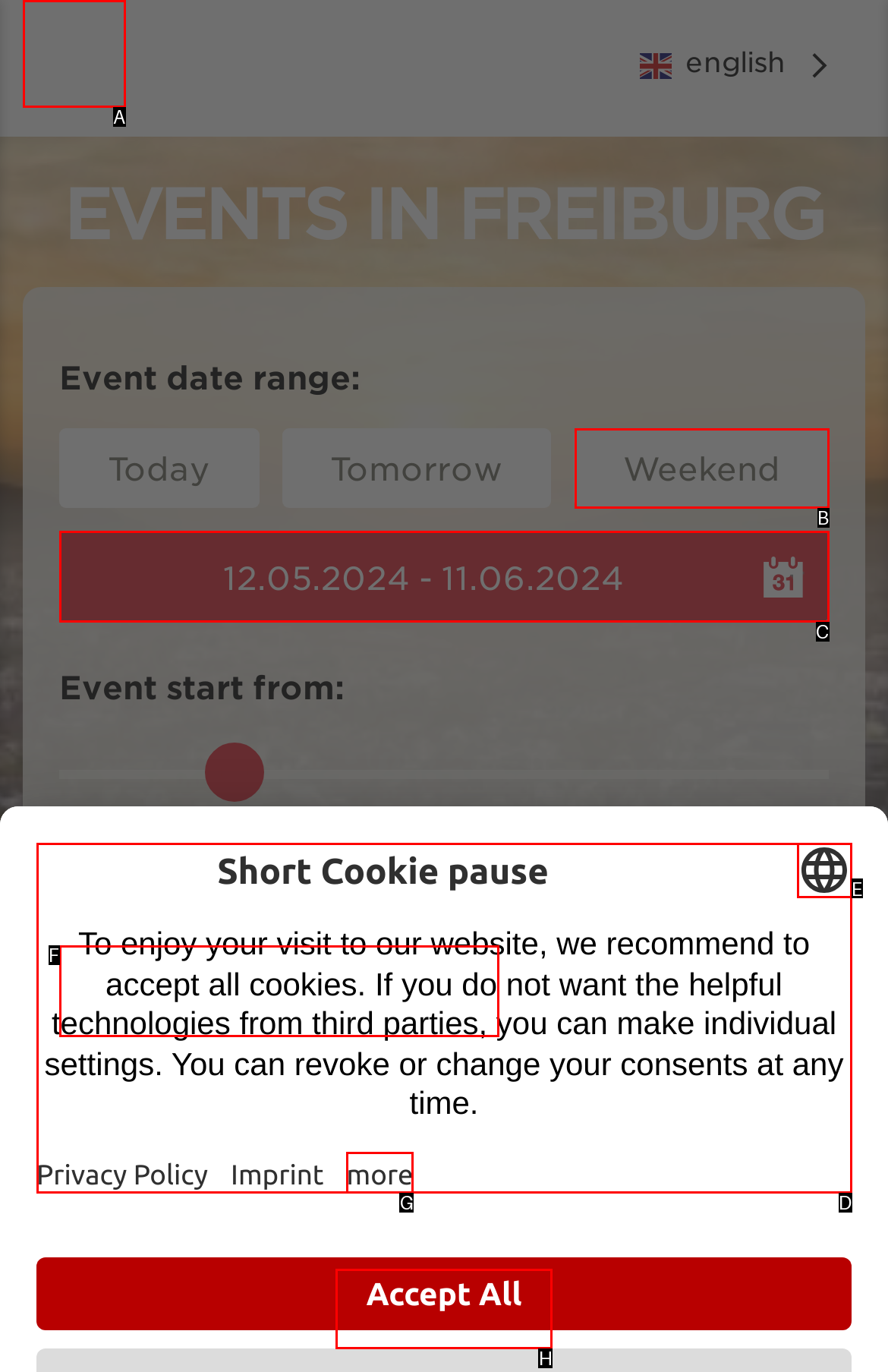Select the letter of the UI element you need to click to complete this task: Find events.

H